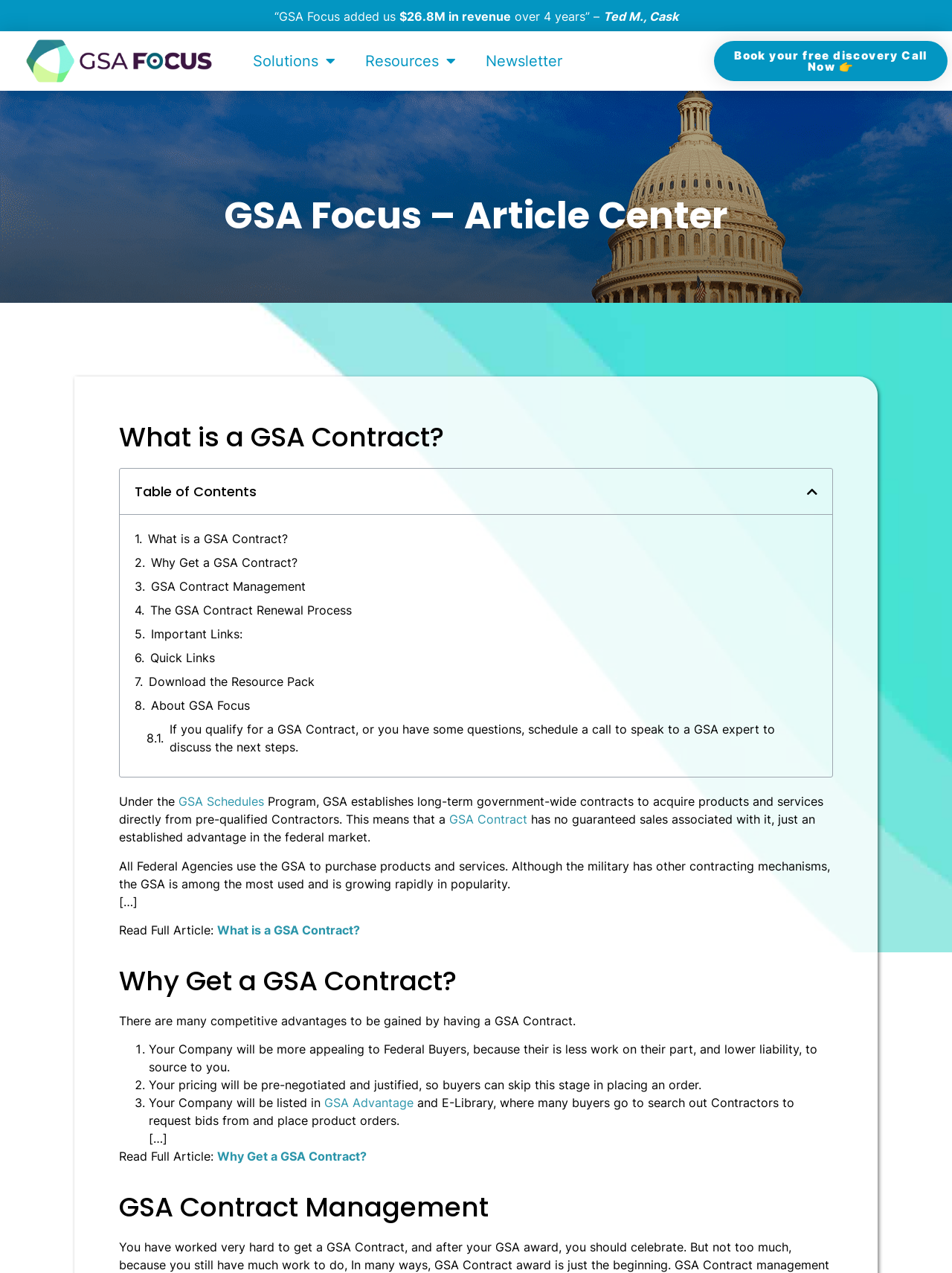What is the text of the first testimonial?
Based on the visual, give a brief answer using one word or a short phrase.

“GSA Focus added us